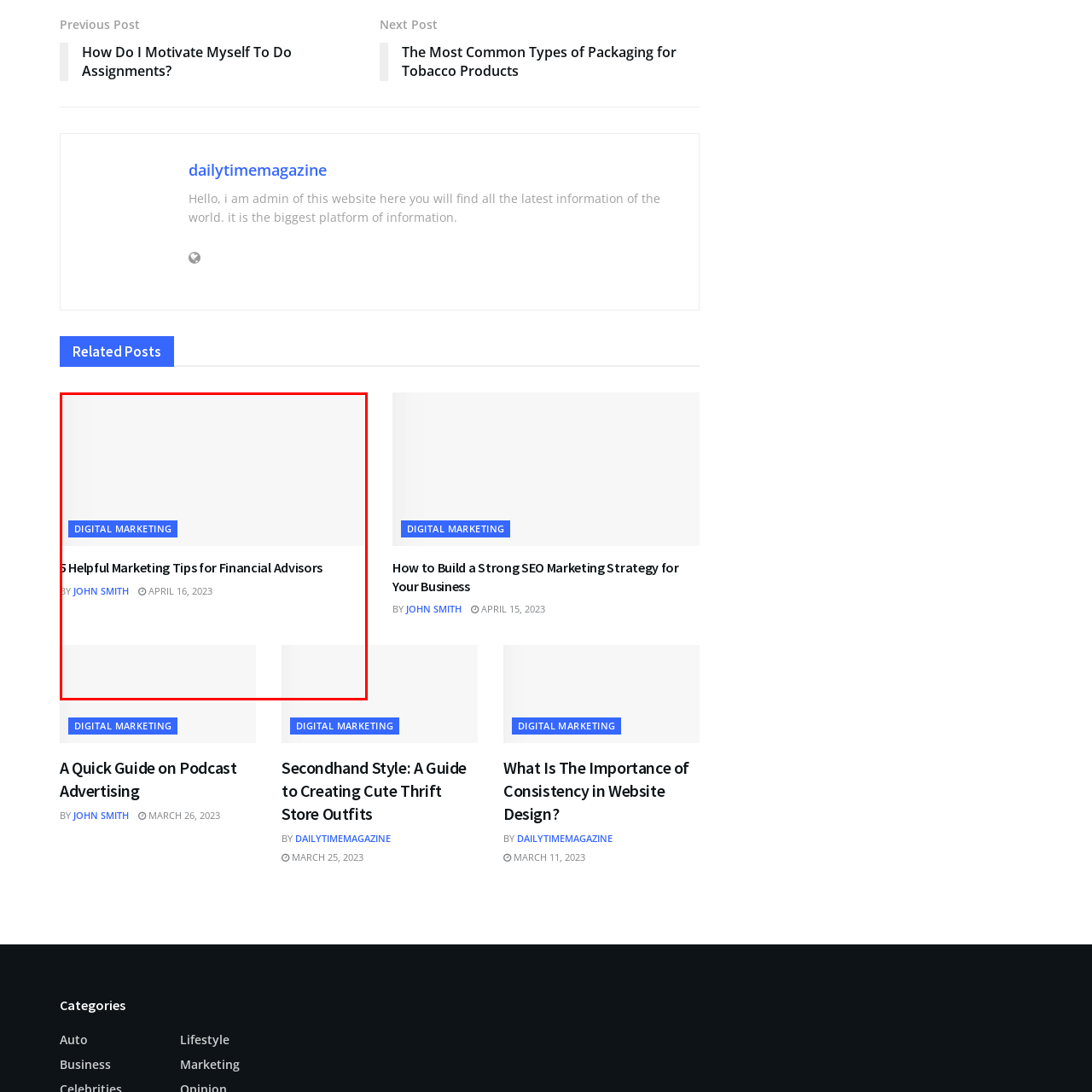Thoroughly describe the content of the image found within the red border.

The image is a feature for an article titled "5 Helpful Marketing Tips for Financial Advisors," published on April 16, 2023, by John Smith. The content focuses on strategies aimed at enhancing marketing efforts specifically tailored for financial advisors. Above the article title, there is a prominent link categorizing it under "Digital Marketing," indicating its relevance in that field. The clean layout of the article, with clear headings and author attribution, enhances readability and draws the reader's attention to the valuable insights provided within.